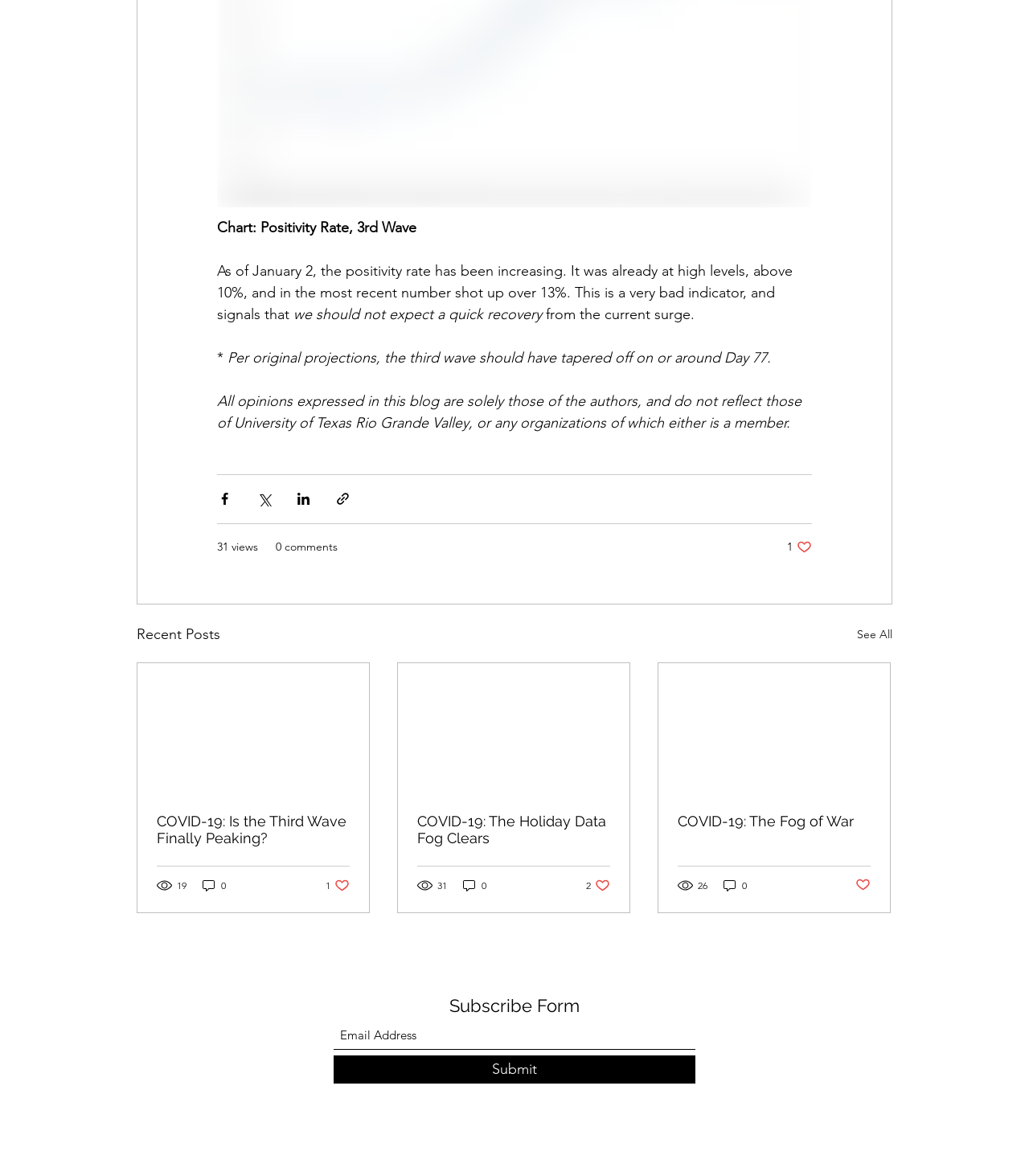Could you locate the bounding box coordinates for the section that should be clicked to accomplish this task: "Follow on LinkedIn".

[0.516, 0.984, 0.531, 0.998]